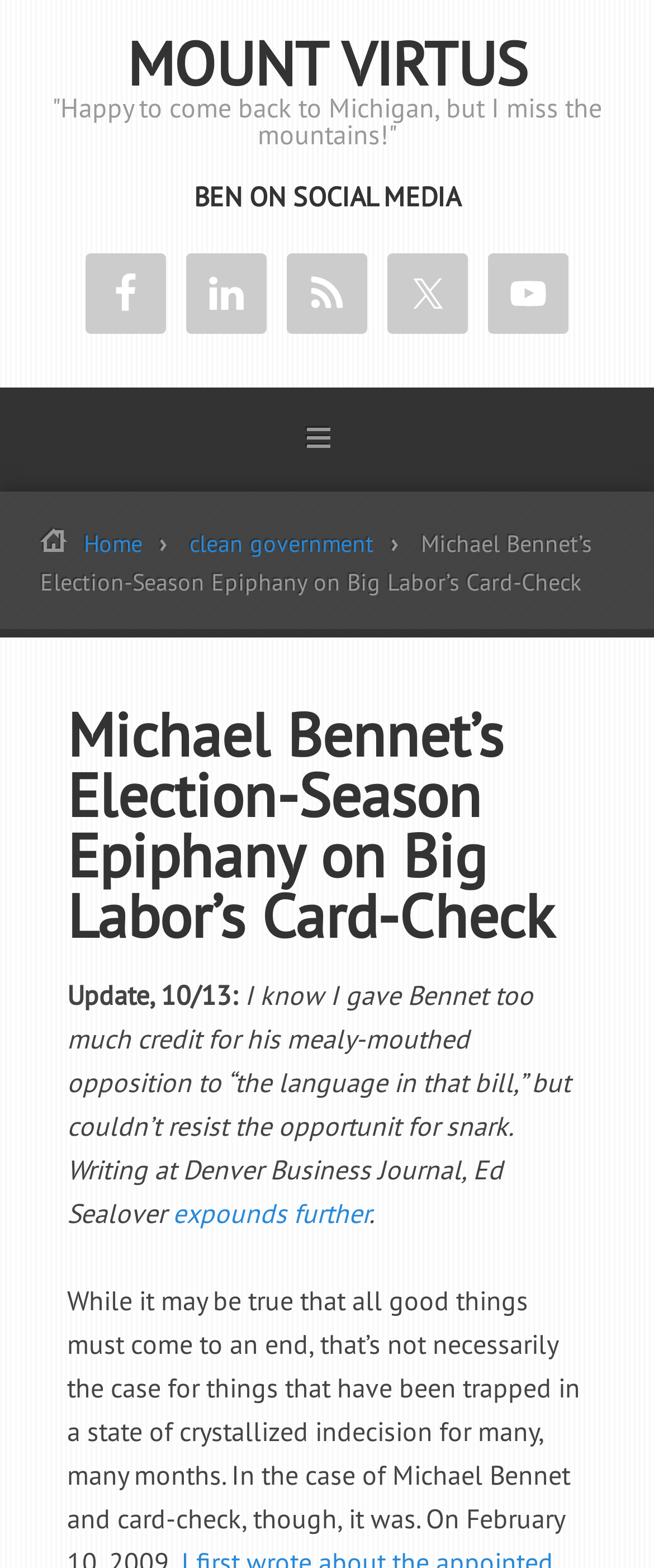What is the author of the article writing about?
Refer to the image and provide a one-word or short phrase answer.

Michael Bennet